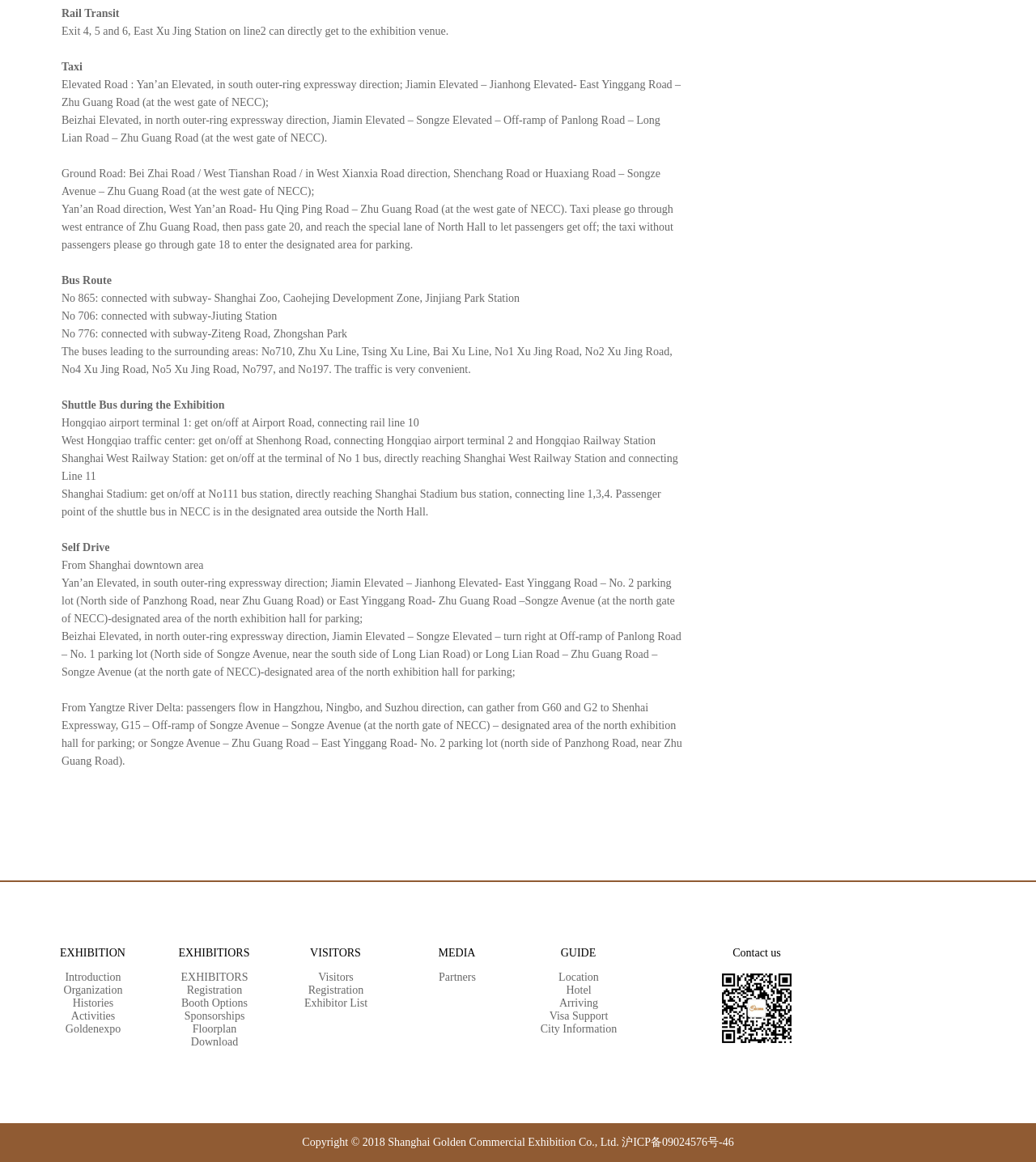Can you look at the image and give a comprehensive answer to the question:
What is the location of the designated area for parking?

According to the webpage, the designated area for parking is located on the north side of Panzhong Road, near Zhu Guang Road.